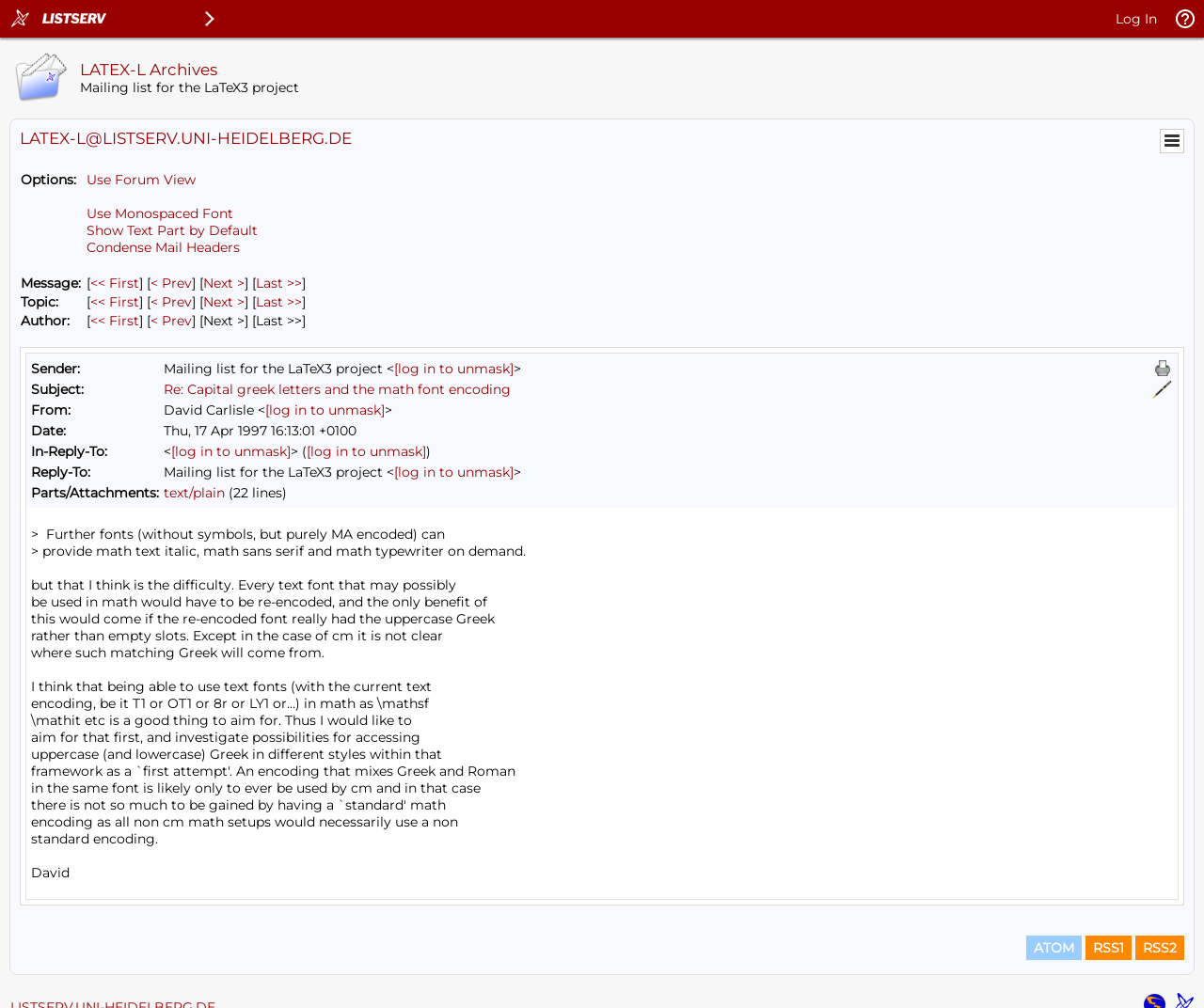What is the topic of the discussion?
Based on the screenshot, provide your answer in one word or phrase.

LaTeX3 project